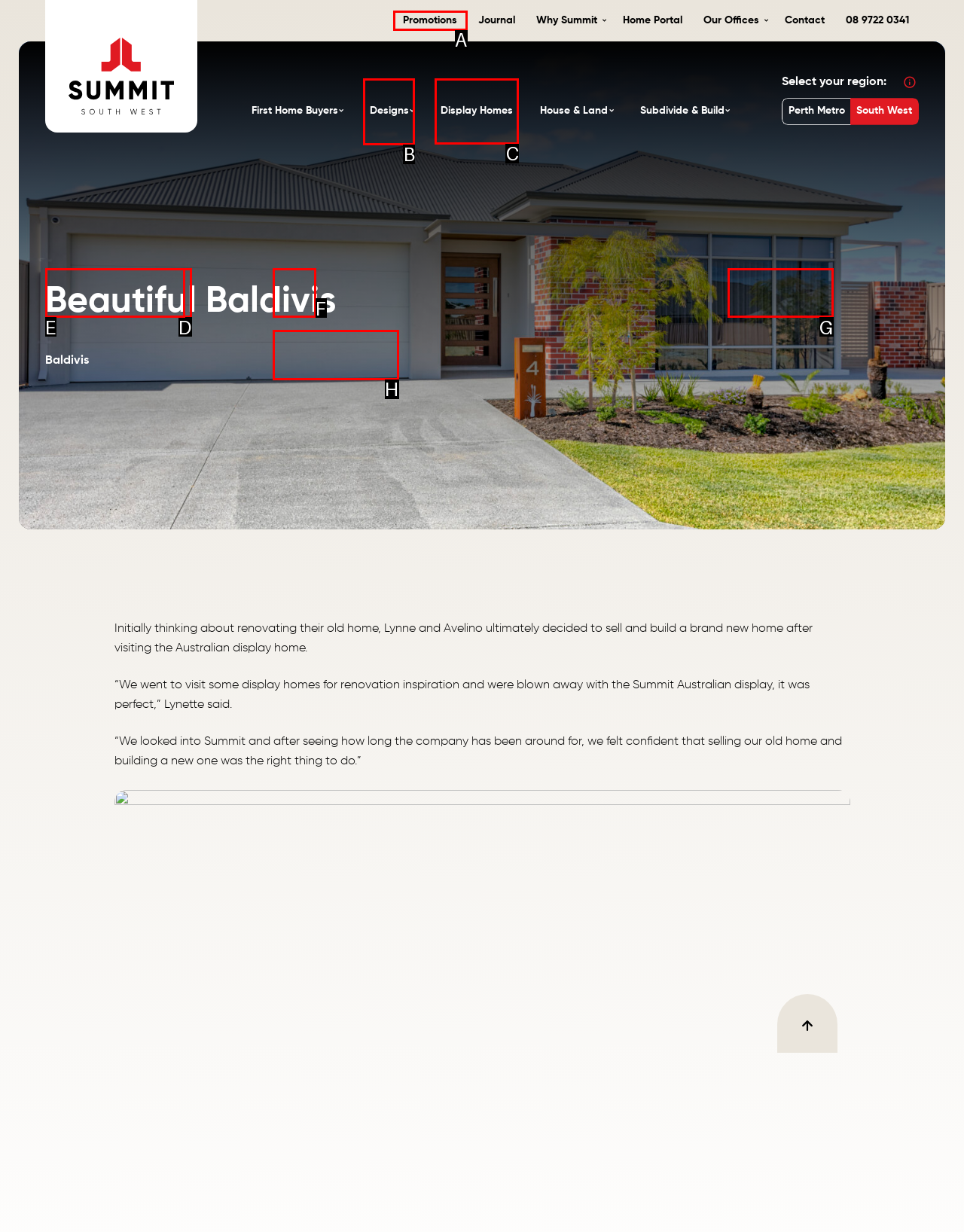Tell me which one HTML element I should click to complete the following task: Explore 'Display Homes' Answer with the option's letter from the given choices directly.

C